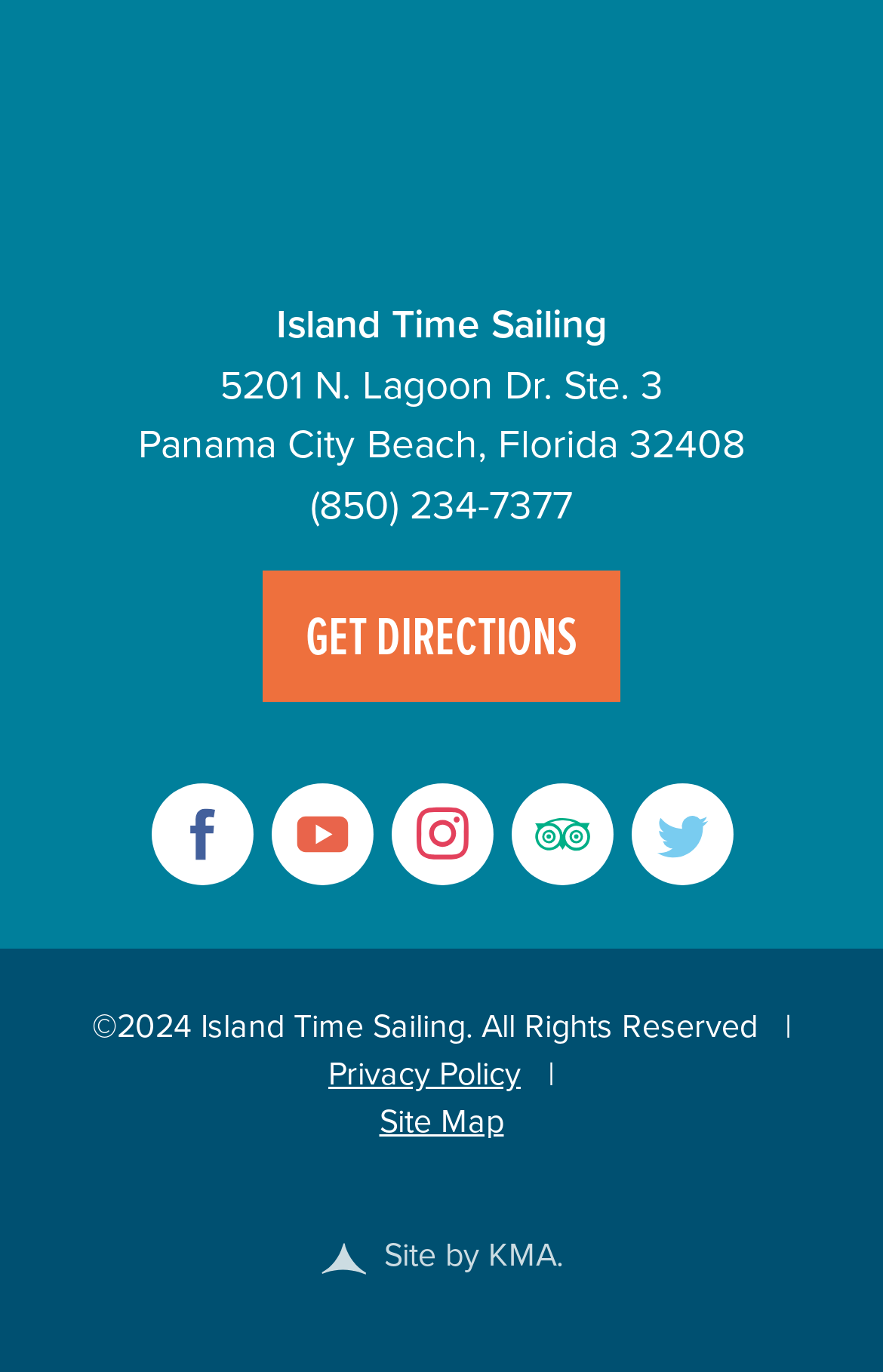Respond to the question below with a single word or phrase:
What is the address of Island Time Sailing?

5201 N. Lagoon Dr. Ste. 3 Panama City Beach, Florida 32408